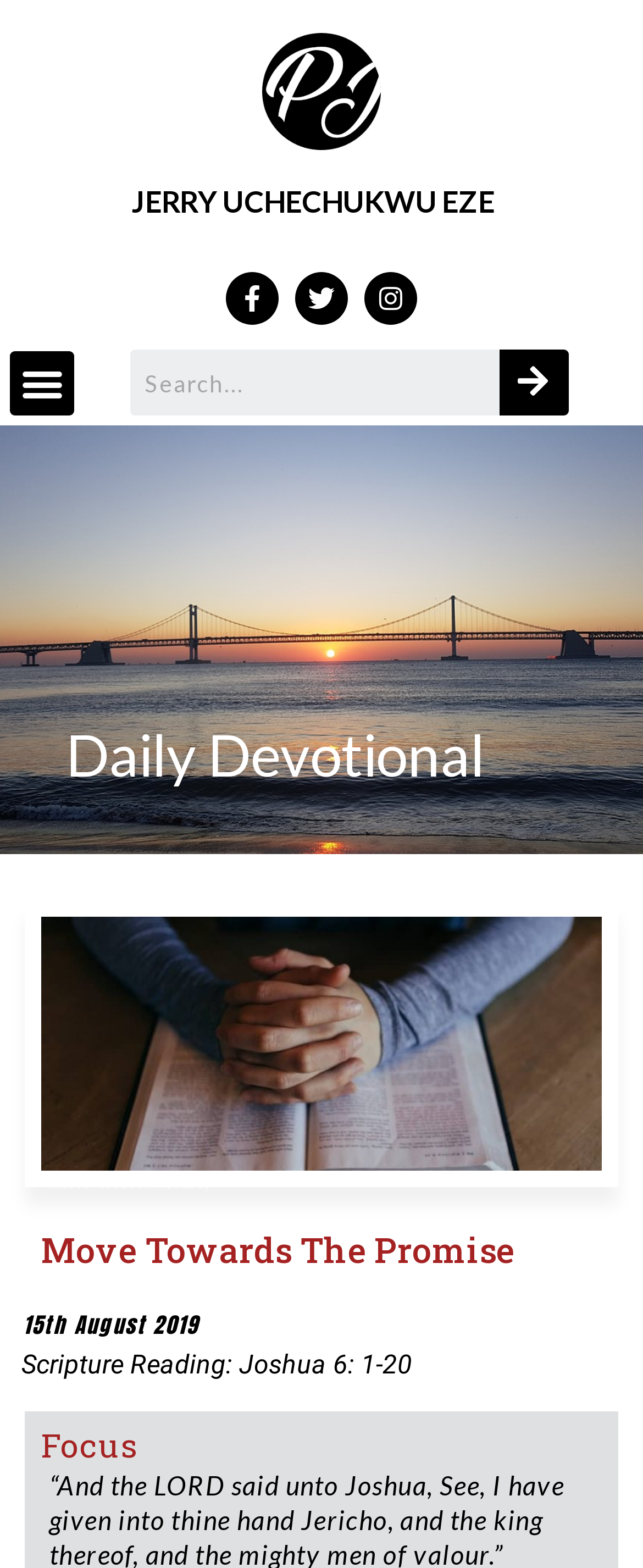Determine the bounding box coordinates for the area you should click to complete the following instruction: "Check the save my name checkbox".

None